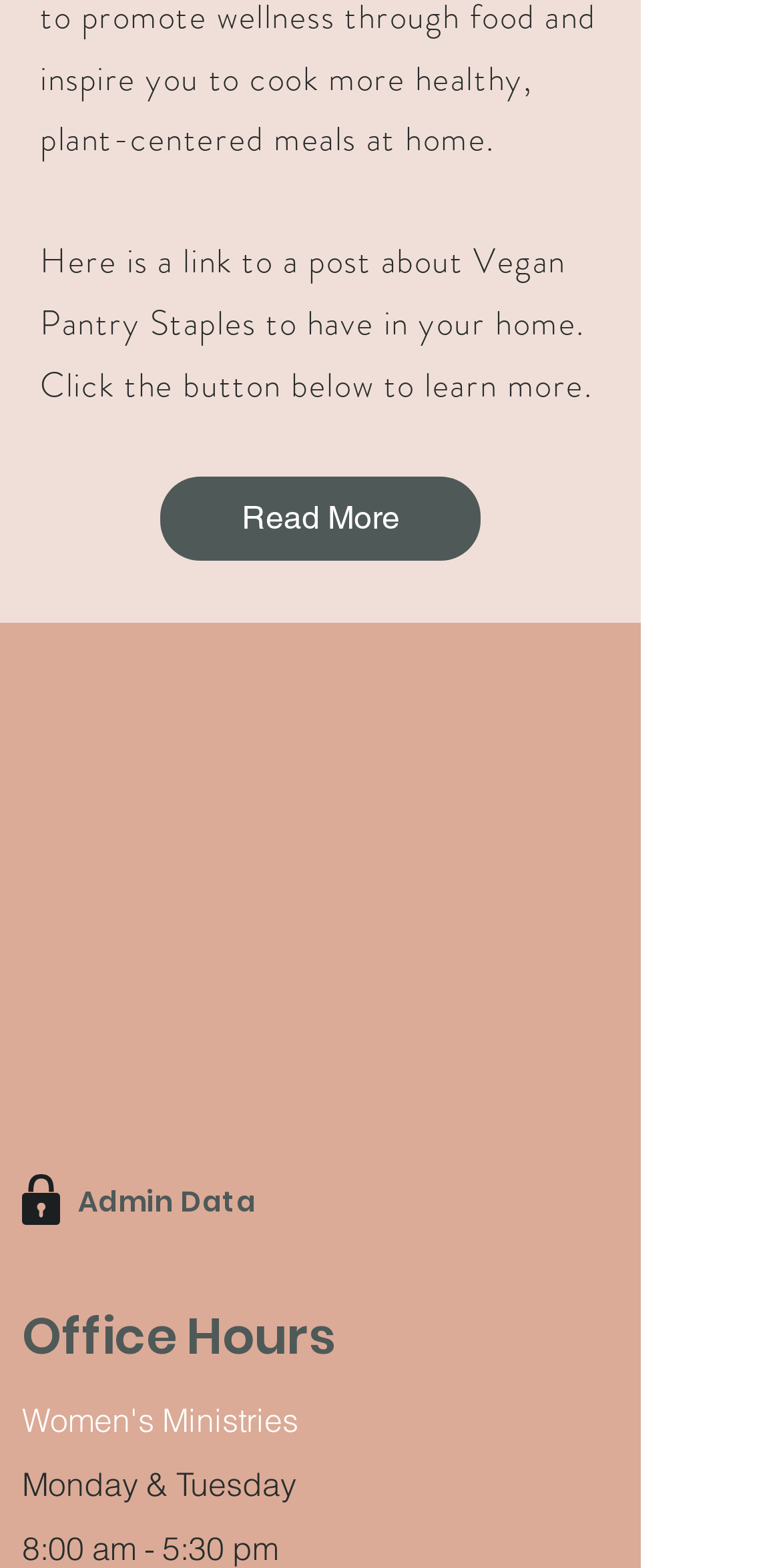Based on the image, provide a detailed and complete answer to the question: 
How many email addresses are listed on the page?

The question can be answered by counting the number of link elements with email addresses, which are located at coordinates [0.028, 0.501, 0.341, 0.525] and [0.028, 0.539, 0.333, 0.563] and have the texts 'coliver@misda.org' and 'jharris@misda.org' respectively.